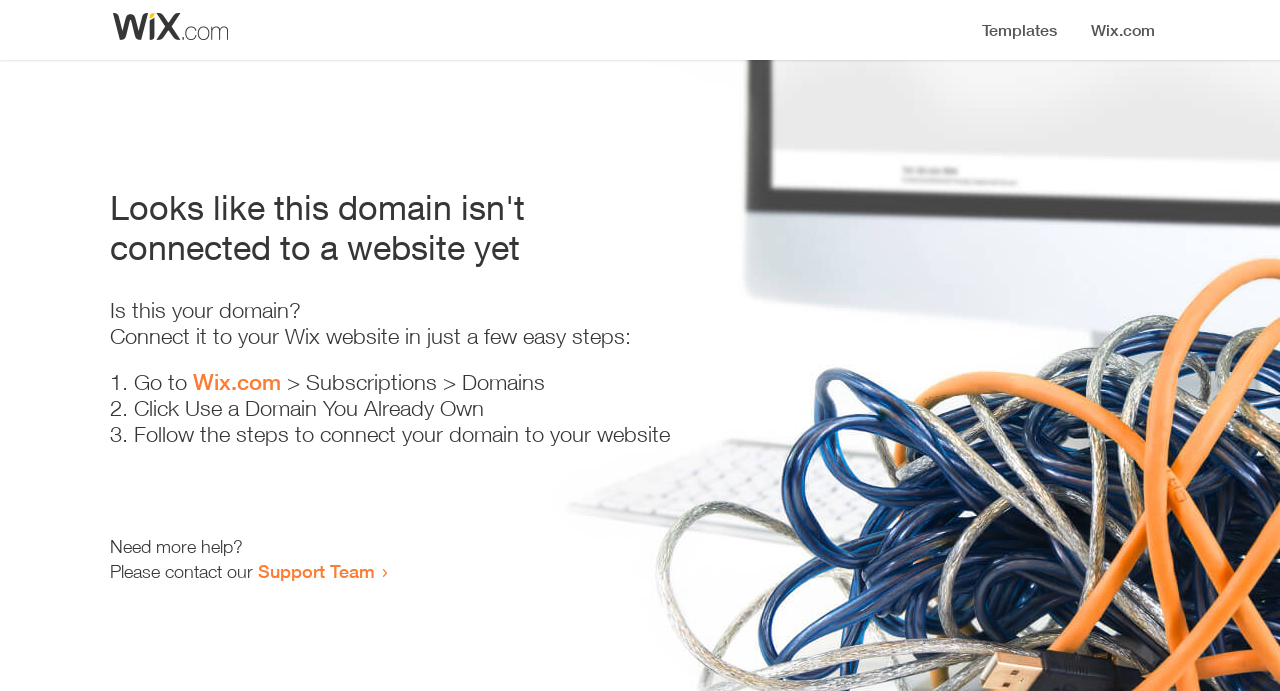Determine the bounding box of the UI component based on this description: "May 1, 2014May 20, 2014". The bounding box coordinates should be four float values between 0 and 1, i.e., [left, top, right, bottom].

None